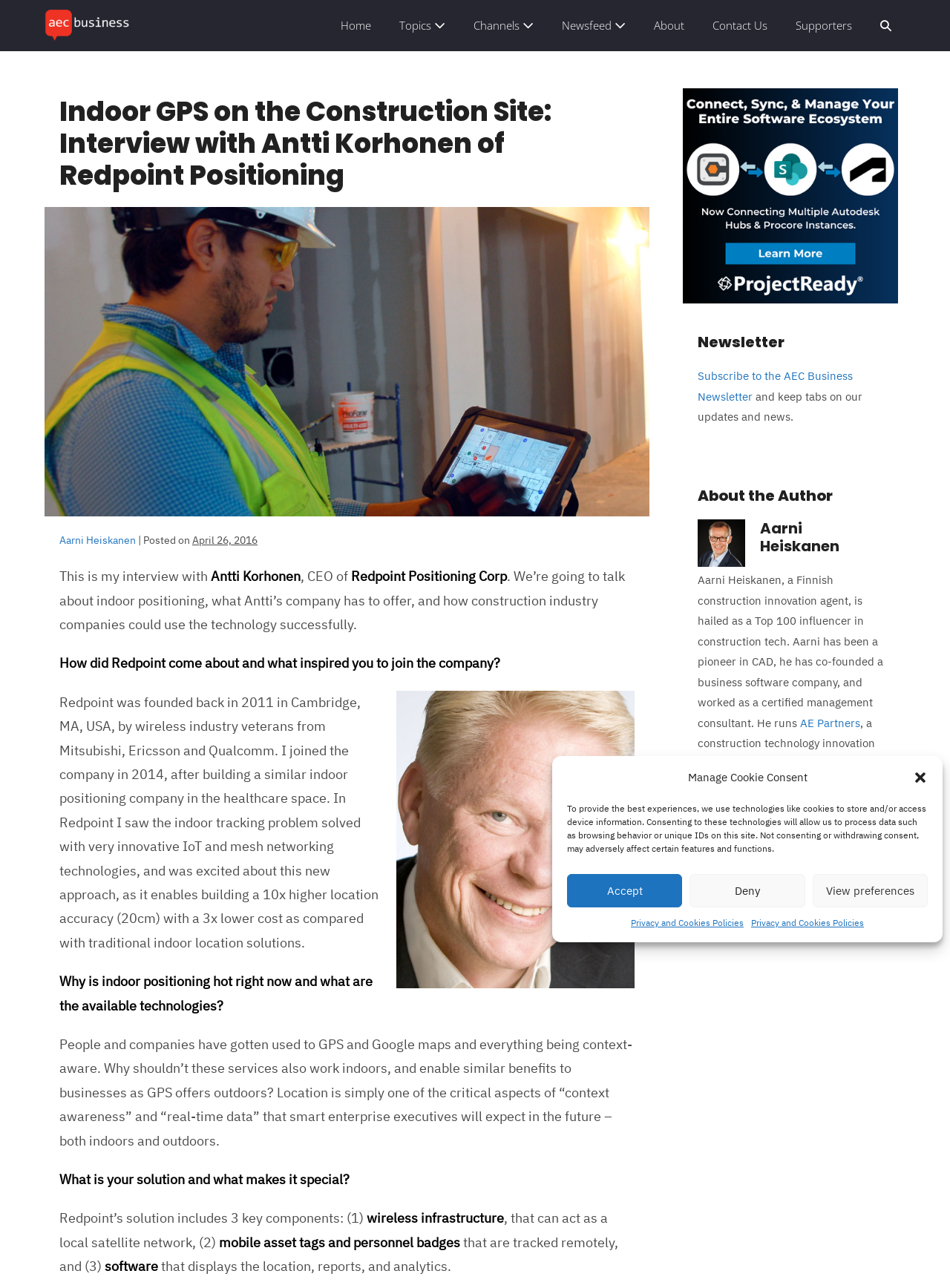Please locate the bounding box coordinates of the element that needs to be clicked to achieve the following instruction: "Click the 'Home' link". The coordinates should be four float numbers between 0 and 1, i.e., [left, top, right, bottom].

[0.344, 0.006, 0.405, 0.033]